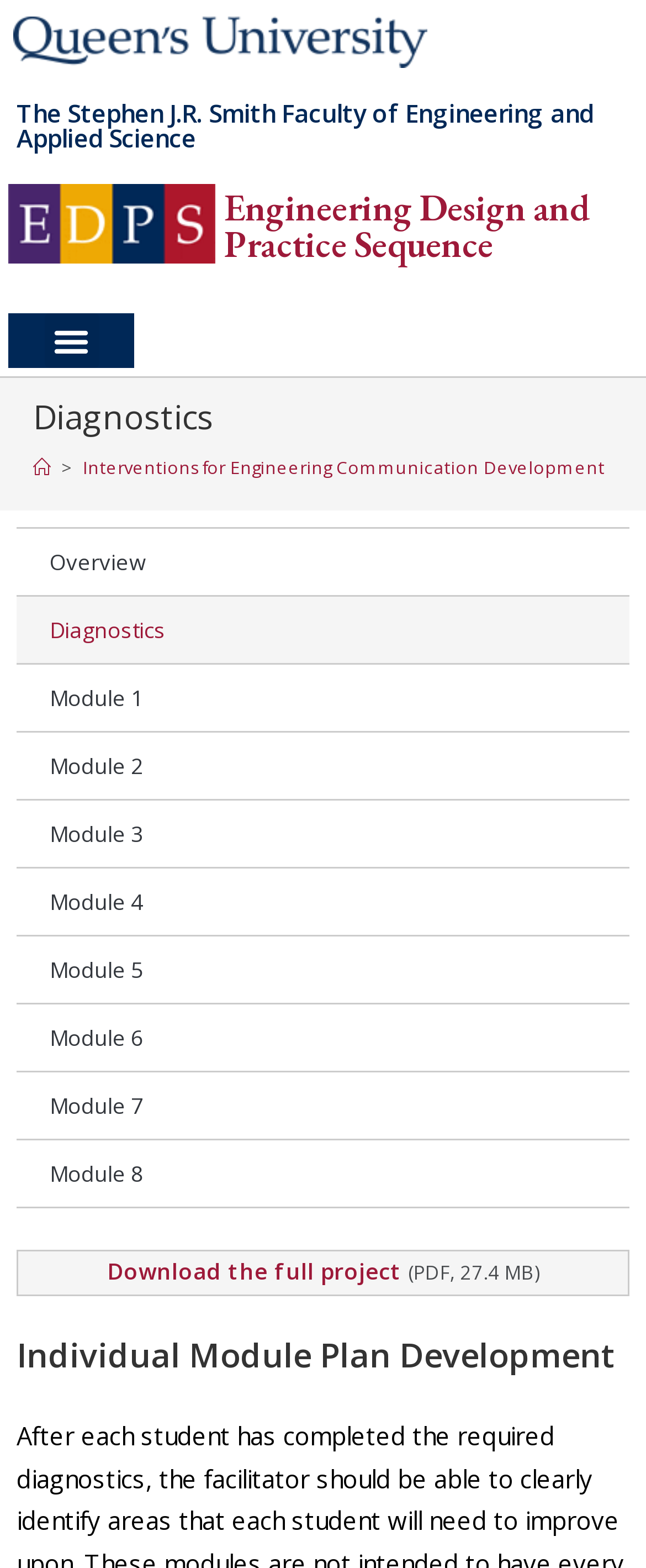Please respond to the question with a concise word or phrase:
What is the file size of the downloadable project?

27.4 MB